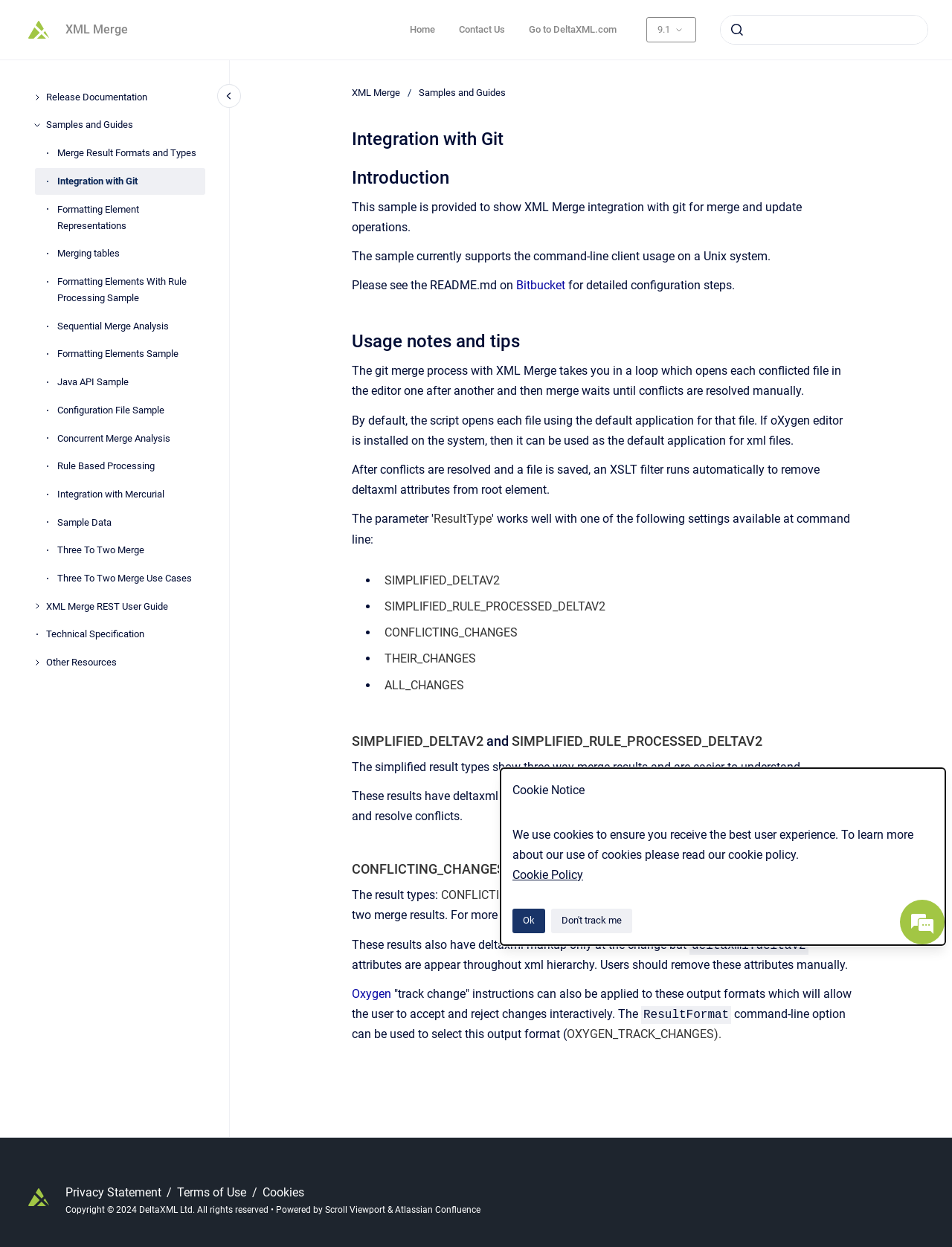What are the three way merge results?
Please ensure your answer to the question is detailed and covers all necessary aspects.

The webpage mentions that the result types CONFLICTING_CHANGES, THEIR_CHANGES and ALL_CHANGES are three to two merge results, which means they are the results of merging three versions of a file into two versions.